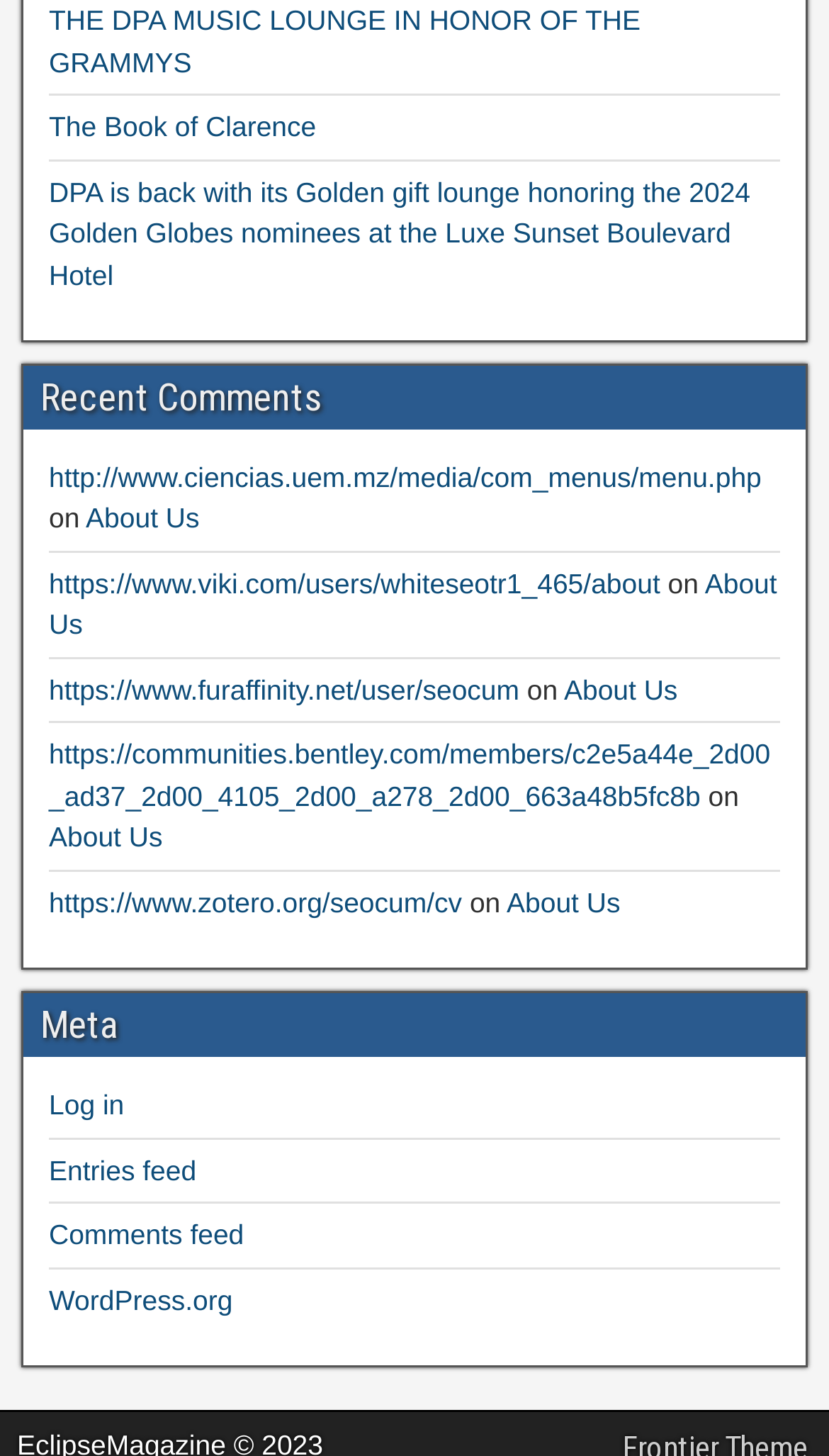Please find the bounding box coordinates of the element that needs to be clicked to perform the following instruction: "Visit THE DPA MUSIC LOUNGE IN HONOR OF THE GRAMMYS". The bounding box coordinates should be four float numbers between 0 and 1, represented as [left, top, right, bottom].

[0.059, 0.003, 0.773, 0.054]